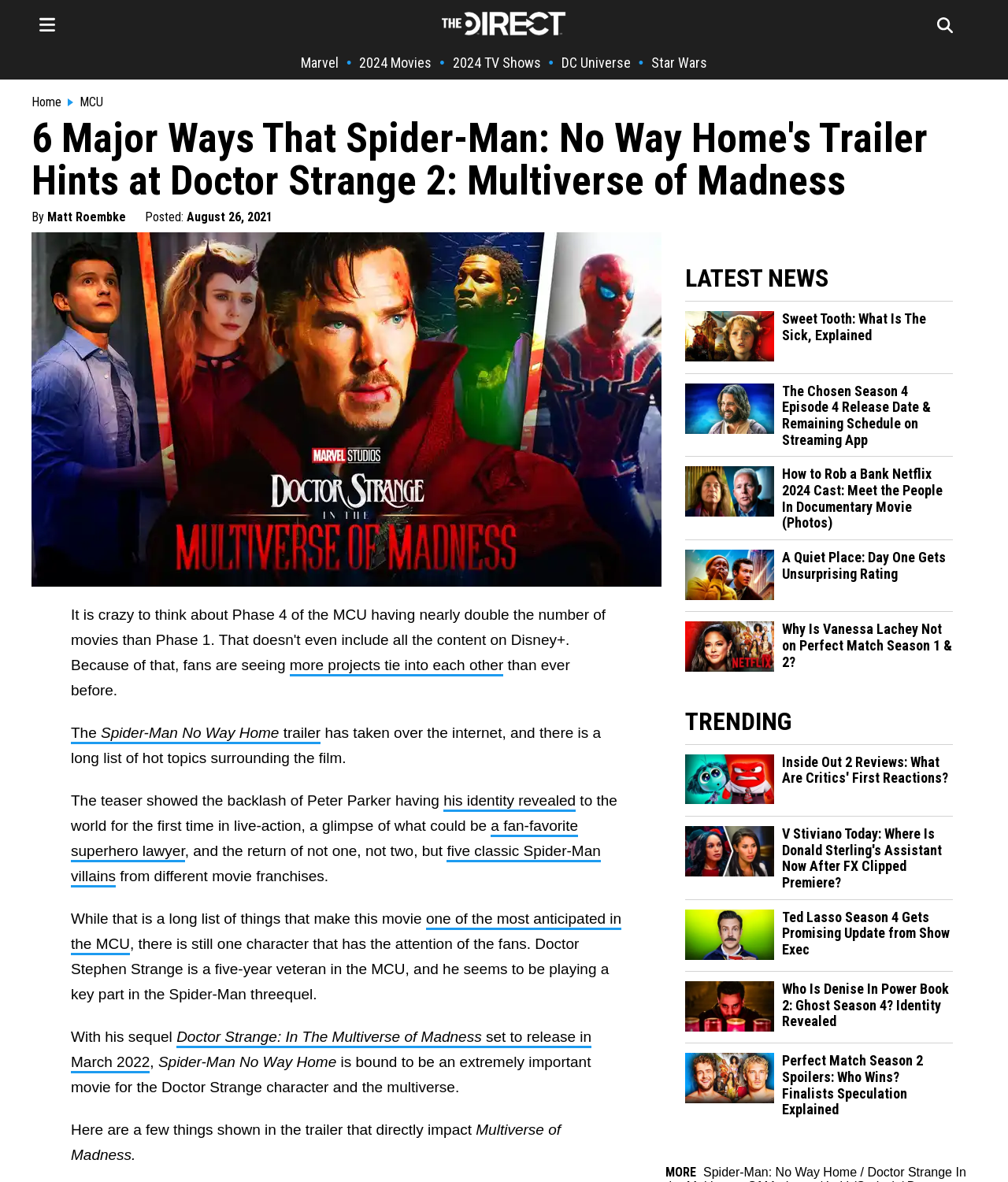Identify the bounding box coordinates of the specific part of the webpage to click to complete this instruction: "Read the article about 6 Major Ways That Spider-Man: No Way Home's Trailer Hints at Doctor Strange 2: Multiverse of Madness".

[0.031, 0.099, 0.969, 0.171]